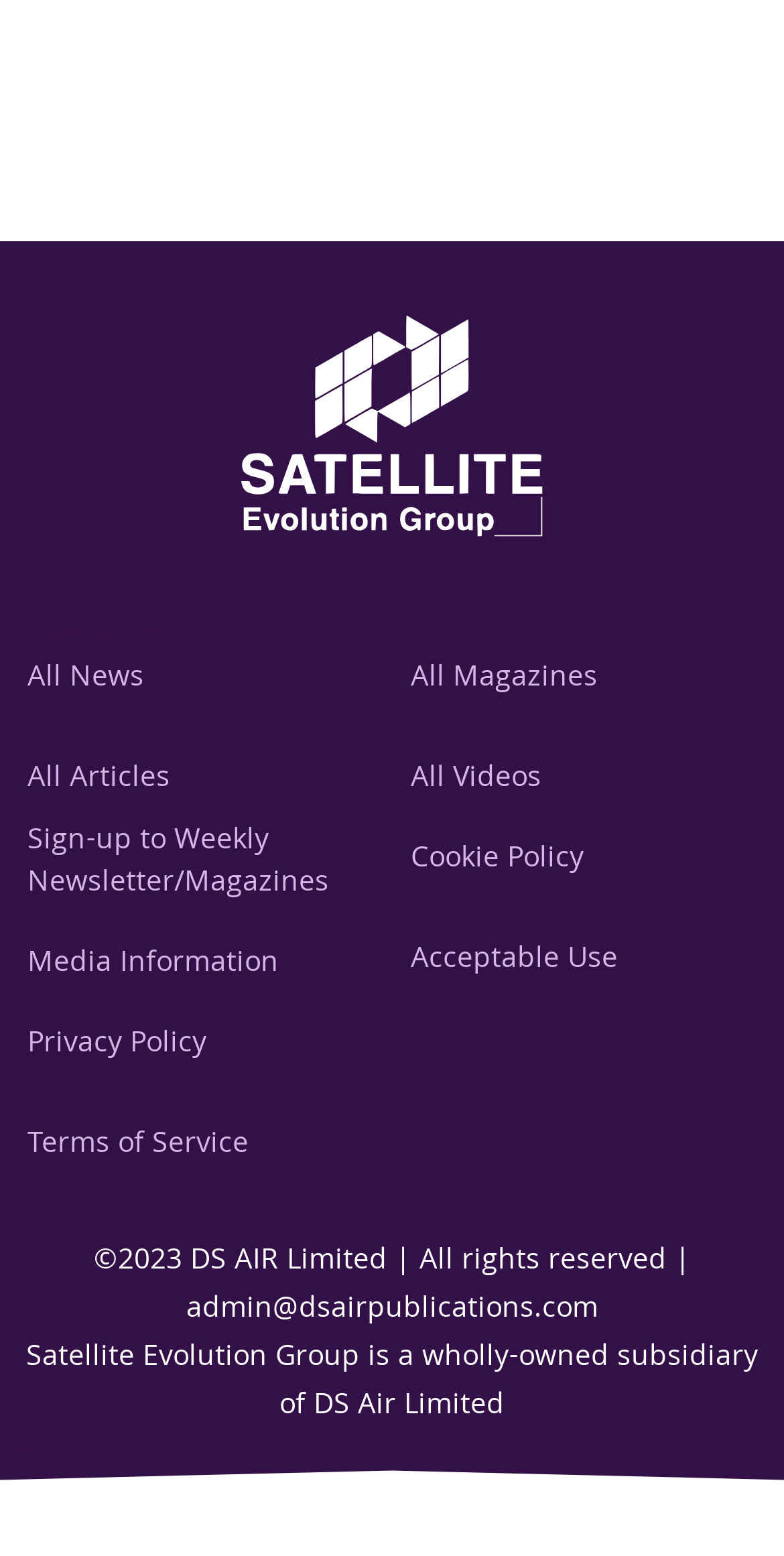Can you pinpoint the bounding box coordinates for the clickable element required for this instruction: "Contact admin"? The coordinates should be four float numbers between 0 and 1, i.e., [left, top, right, bottom].

[0.237, 0.827, 0.763, 0.858]